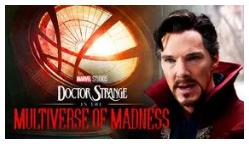Please respond in a single word or phrase: 
What is displayed at the bottom of the image?

The title of the movie